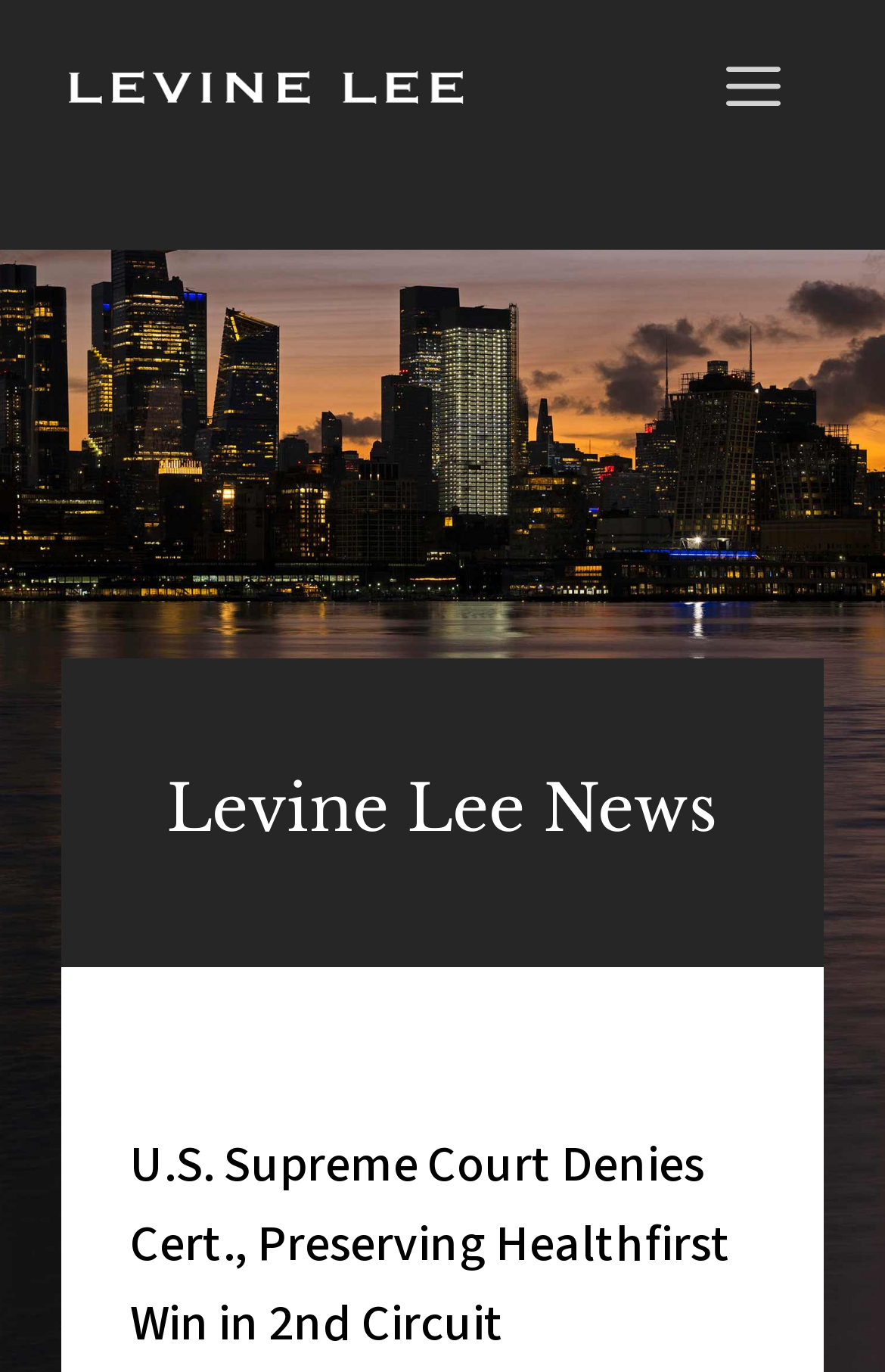Please give a succinct answer to the question in one word or phrase:
What is the purpose of the button on the top right?

Menu